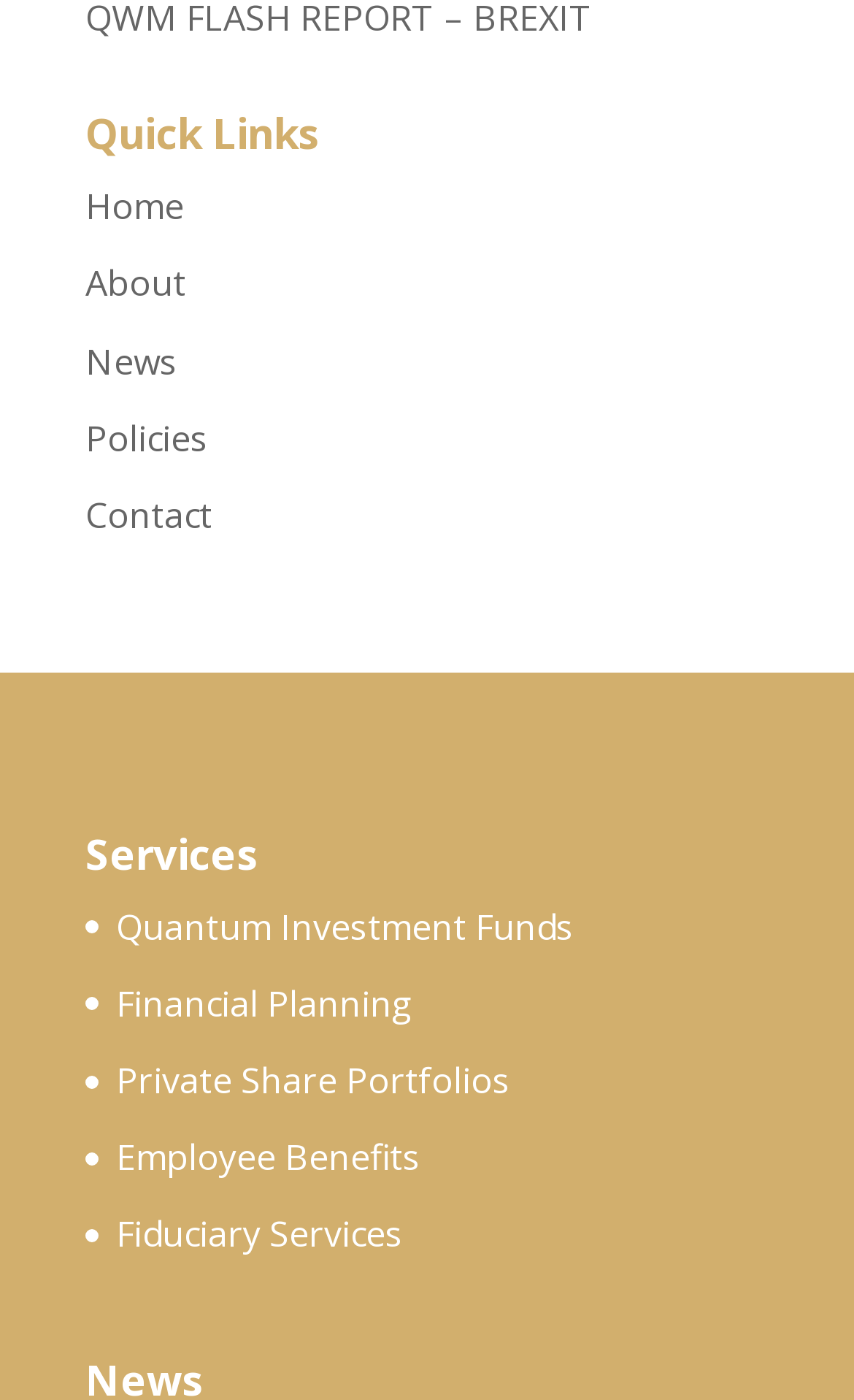Could you indicate the bounding box coordinates of the region to click in order to complete this instruction: "learn about financial planning".

[0.136, 0.699, 0.485, 0.734]